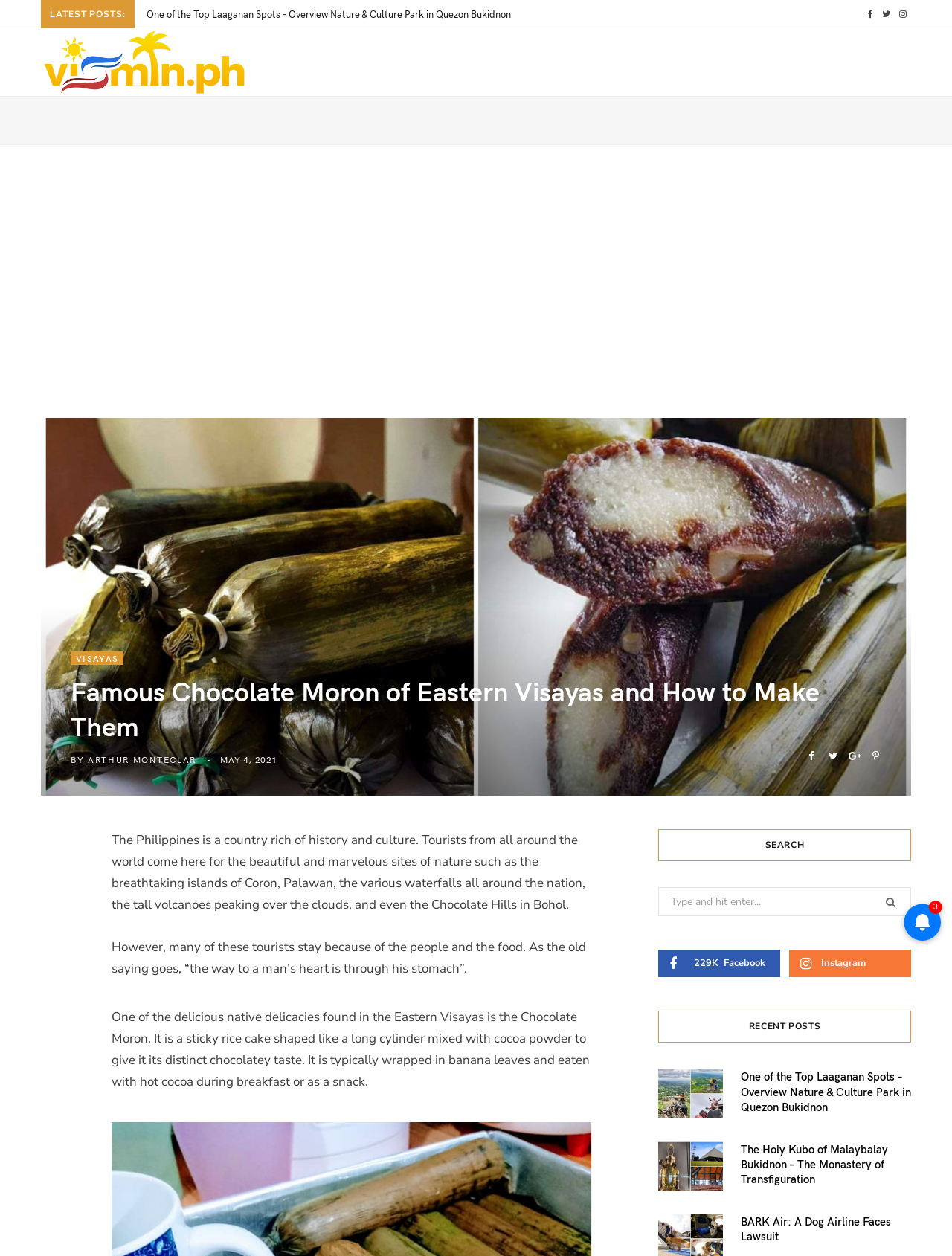For the element described, predict the bounding box coordinates as (top-left x, top-left y, bottom-right x, bottom-right y). All values should be between 0 and 1. Element description: 229K Facebook

[0.691, 0.756, 0.82, 0.778]